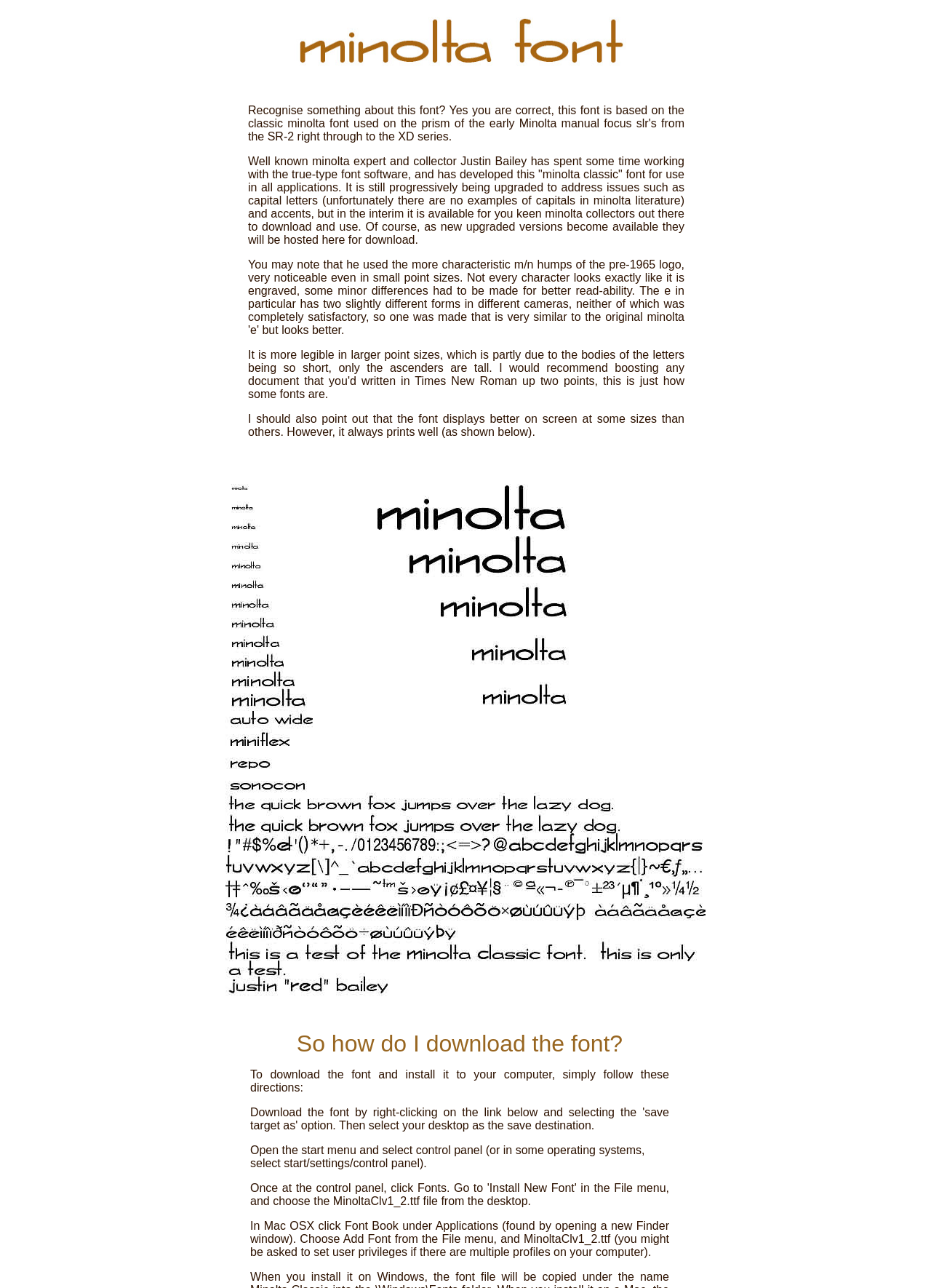Analyze the image and answer the question with as much detail as possible: 
What is the font based on?

The font is based on the classic Minolta font used on the prism of the early Minolta manual focus SLR's from the SR-2 right through to the XD series, as described in the text.